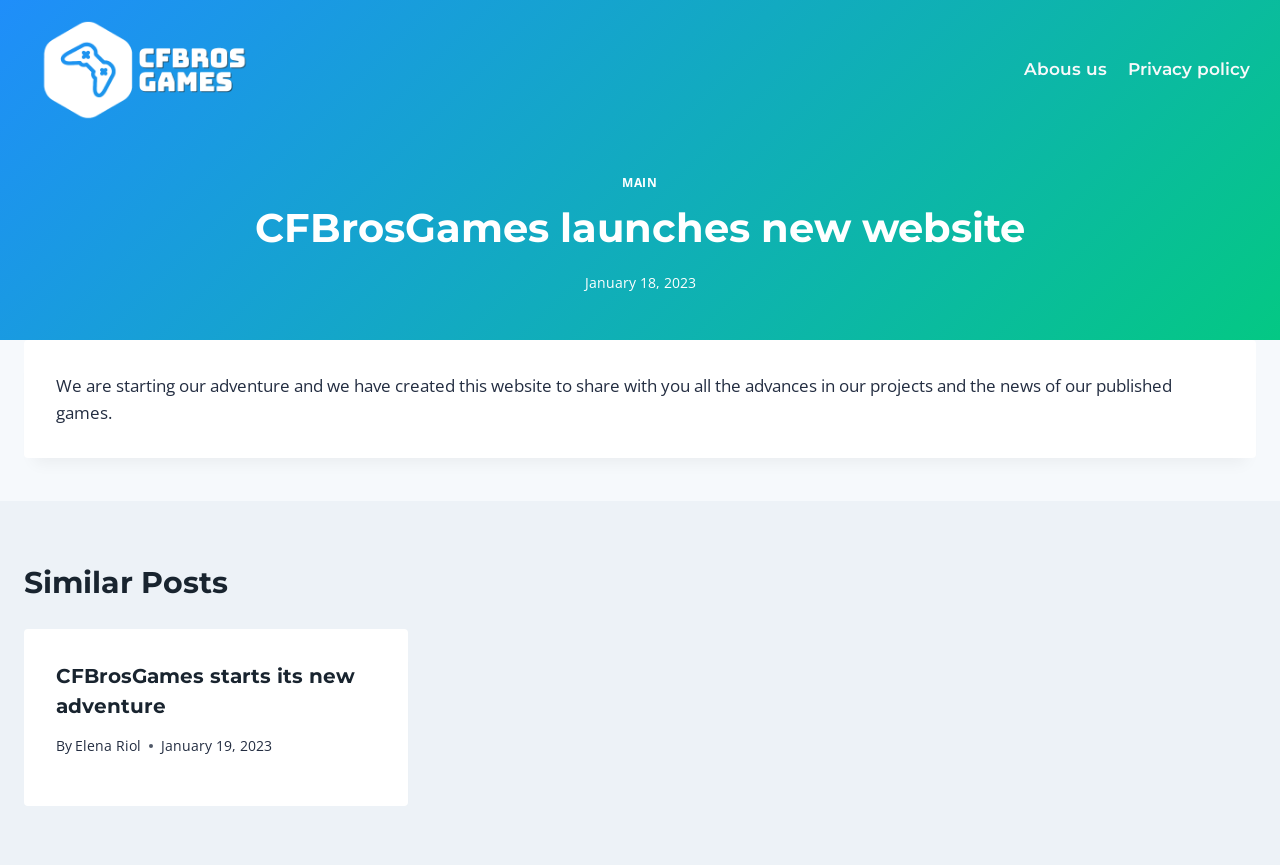Provide the bounding box coordinates of the HTML element described by the text: "CFBrosGames starts its new adventure". The coordinates should be in the format [left, top, right, bottom] with values between 0 and 1.

[0.044, 0.768, 0.277, 0.83]